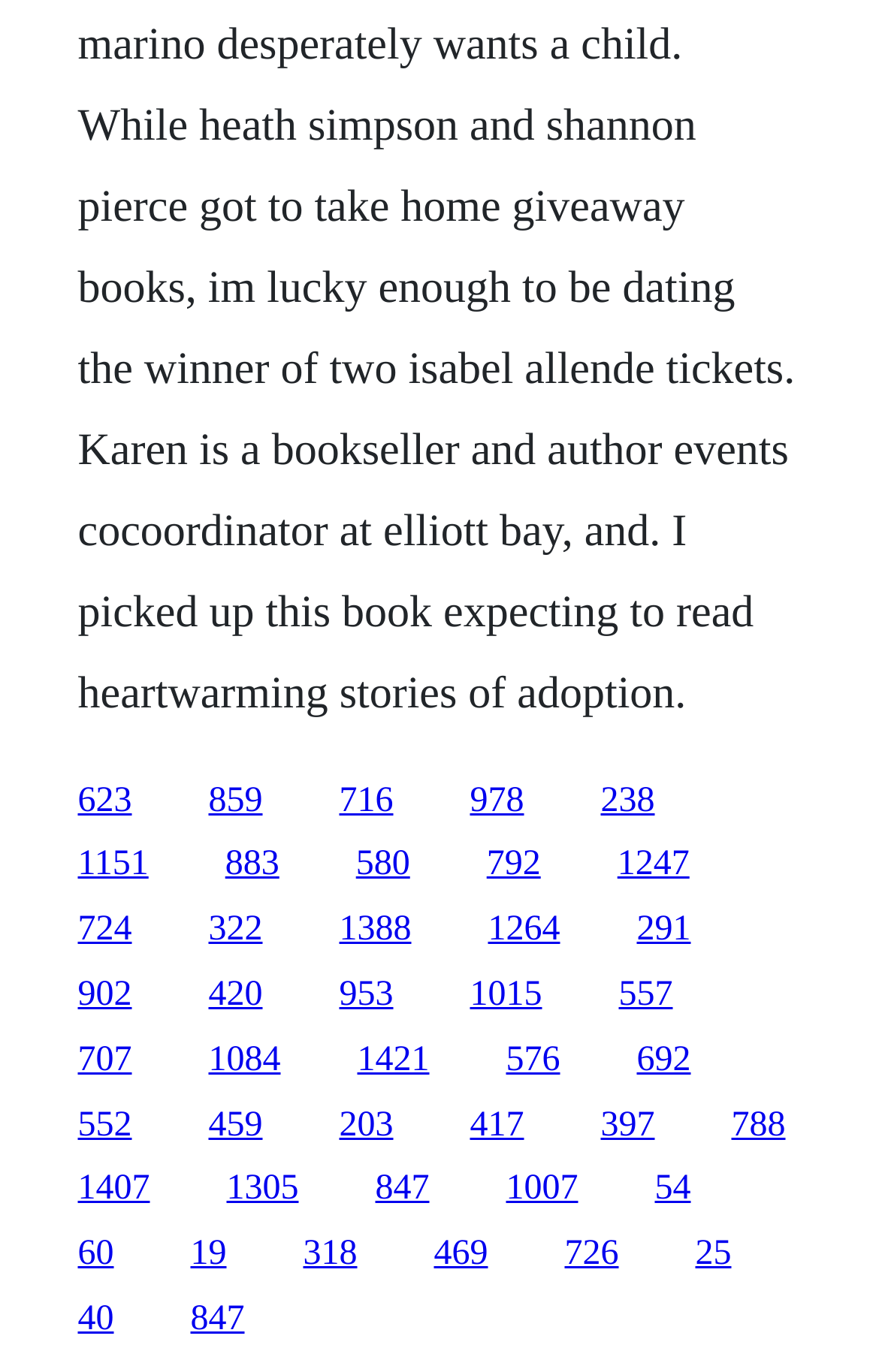Identify the bounding box coordinates of the specific part of the webpage to click to complete this instruction: "go to the last link on the second row".

[0.702, 0.616, 0.784, 0.644]